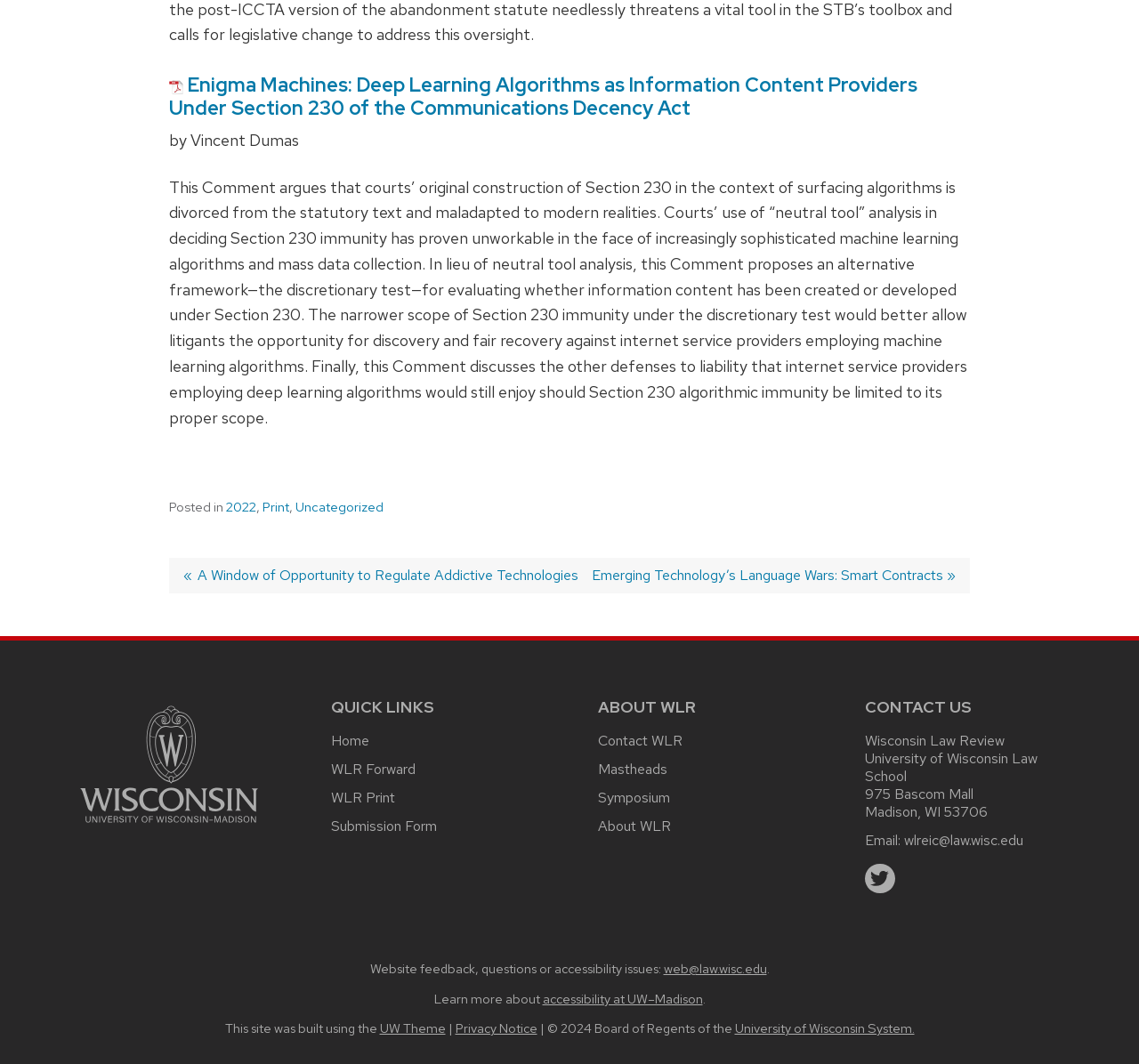Please provide the bounding box coordinate of the region that matches the element description: Submission Form. Coordinates should be in the format (top-left x, top-left y, bottom-right x, bottom-right y) and all values should be between 0 and 1.

[0.291, 0.767, 0.384, 0.785]